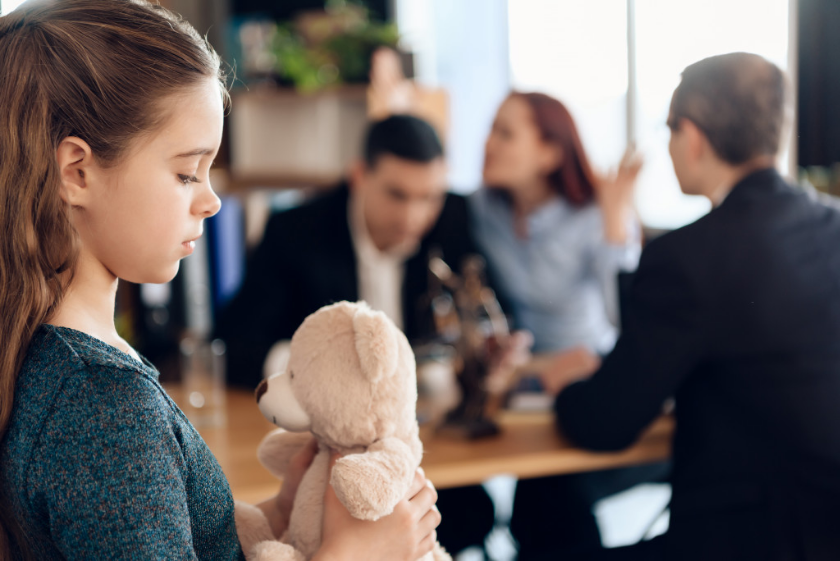Given the content of the image, can you provide a detailed answer to the question?
What is the theme of the article that this image illustrates?

The image poignantly encapsulates the theme of the article, 'Why Families in Many Communities Are Falling Apart', which explores the challenges faced by families, including decreasing marriage rates and economic instability, and their impact on familial relationships.